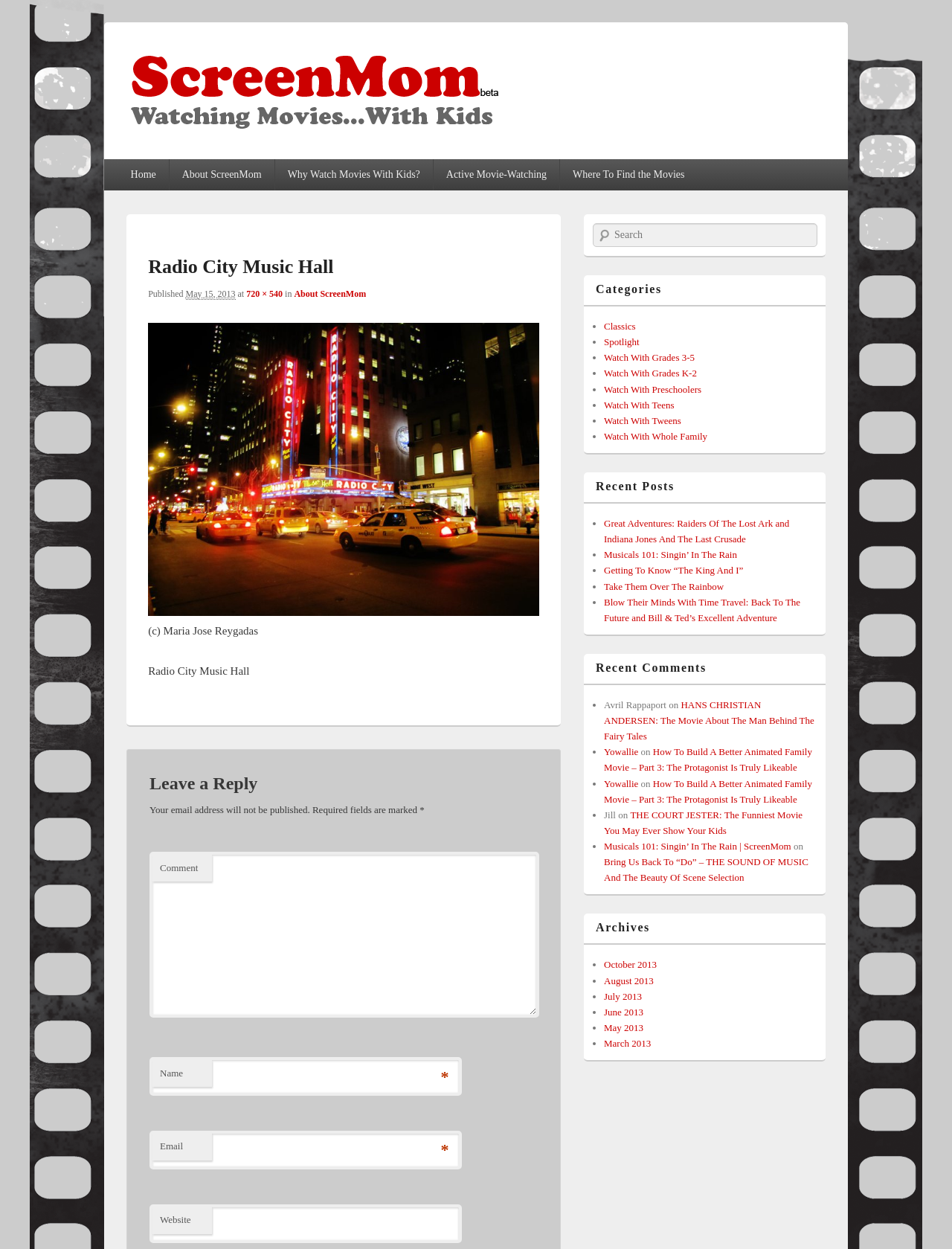Please give the bounding box coordinates of the area that should be clicked to fulfill the following instruction: "View the Policy Updates page". The coordinates should be in the format of four float numbers from 0 to 1, i.e., [left, top, right, bottom].

None